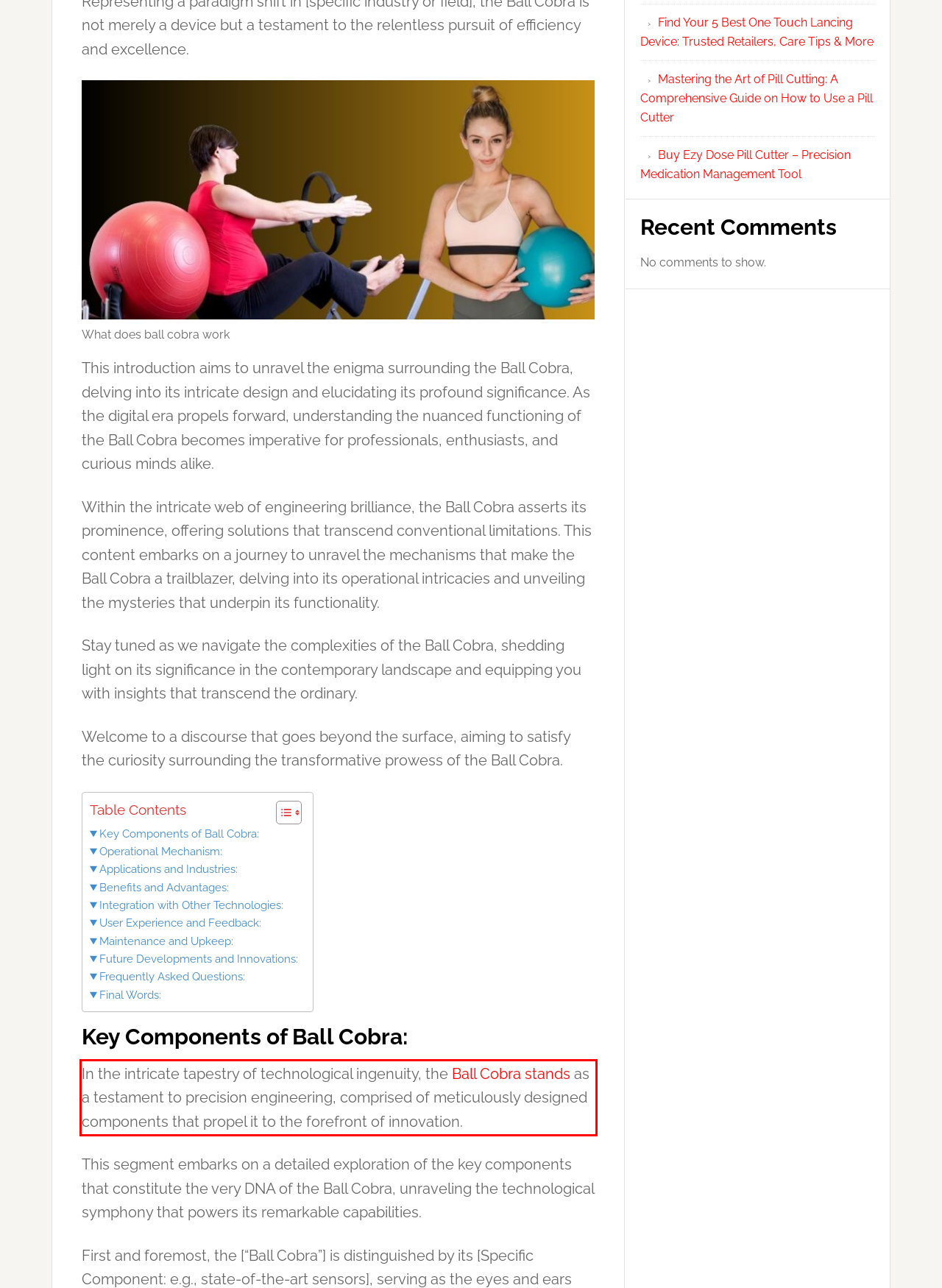You are looking at a screenshot of a webpage with a red rectangle bounding box. Use OCR to identify and extract the text content found inside this red bounding box.

In the intricate tapestry of technological ingenuity, the Ball Cobra stands as a testament to precision engineering, comprised of meticulously designed components that propel it to the forefront of innovation.